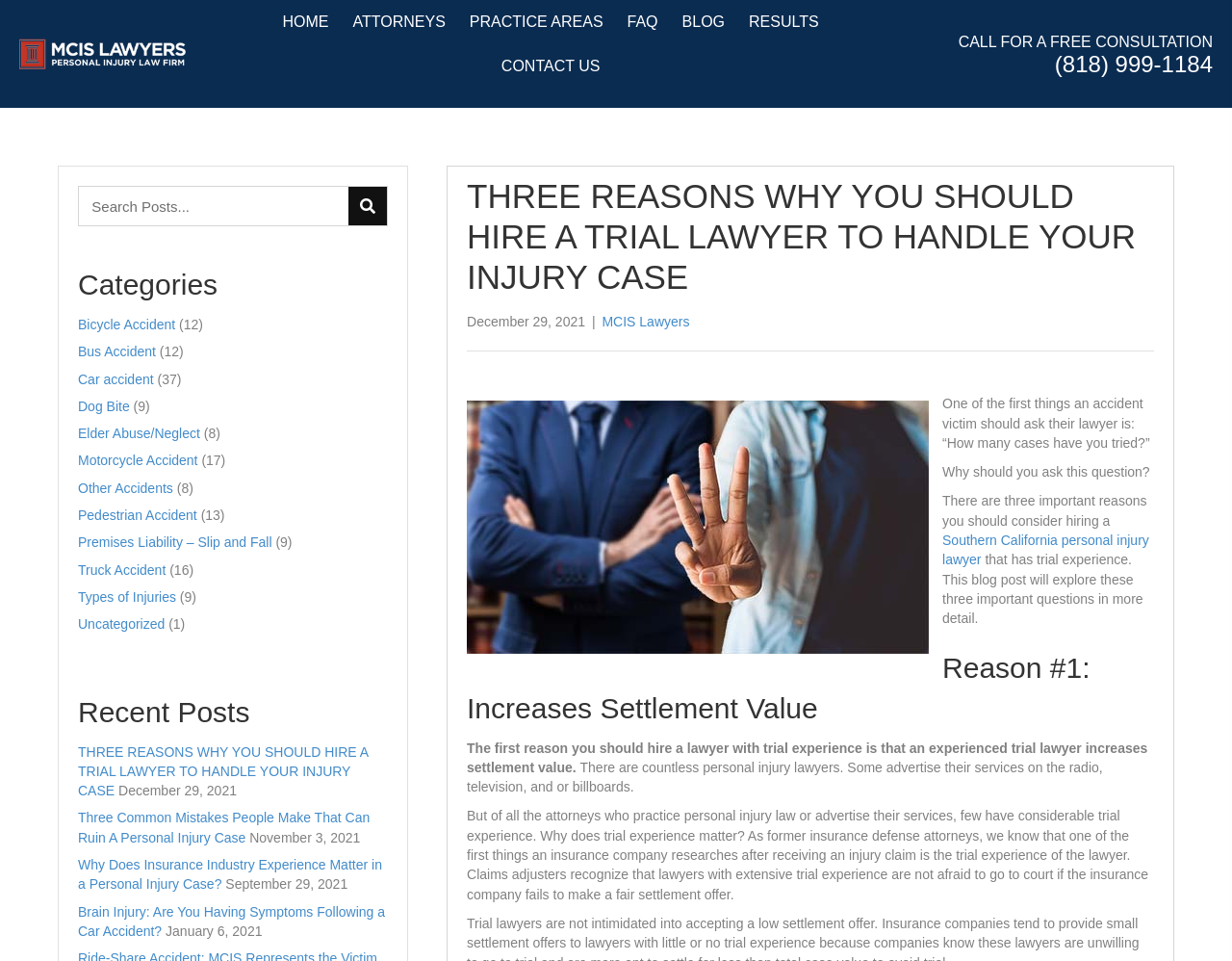Please determine the bounding box coordinates of the section I need to click to accomplish this instruction: "Call the phone number for a free consultation".

[0.856, 0.053, 0.984, 0.08]